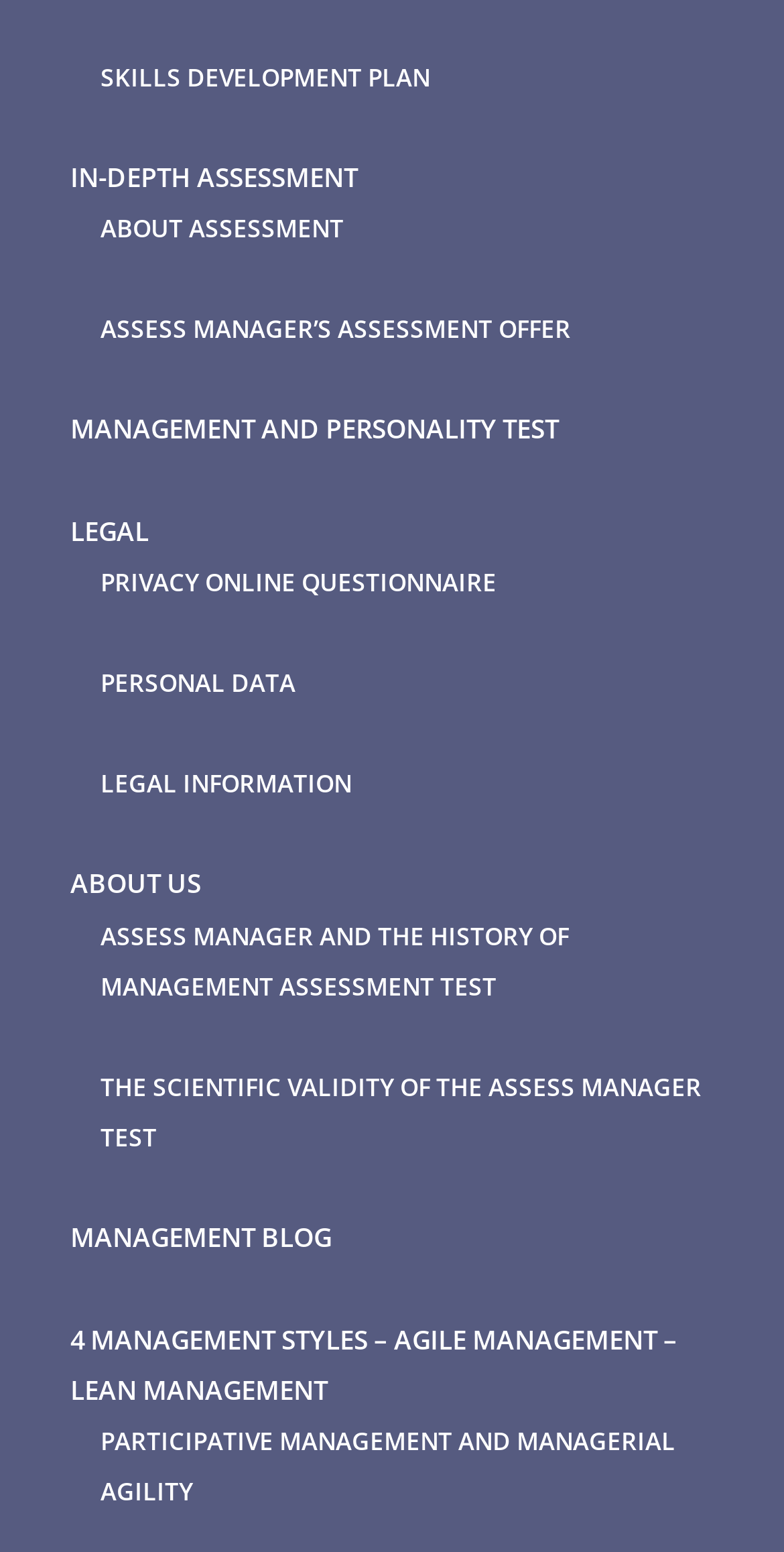What is the last link on the webpage?
Based on the image, provide your answer in one word or phrase.

PARTICIPATIVE MANAGEMENT AND MANAGERIAL AGILITY